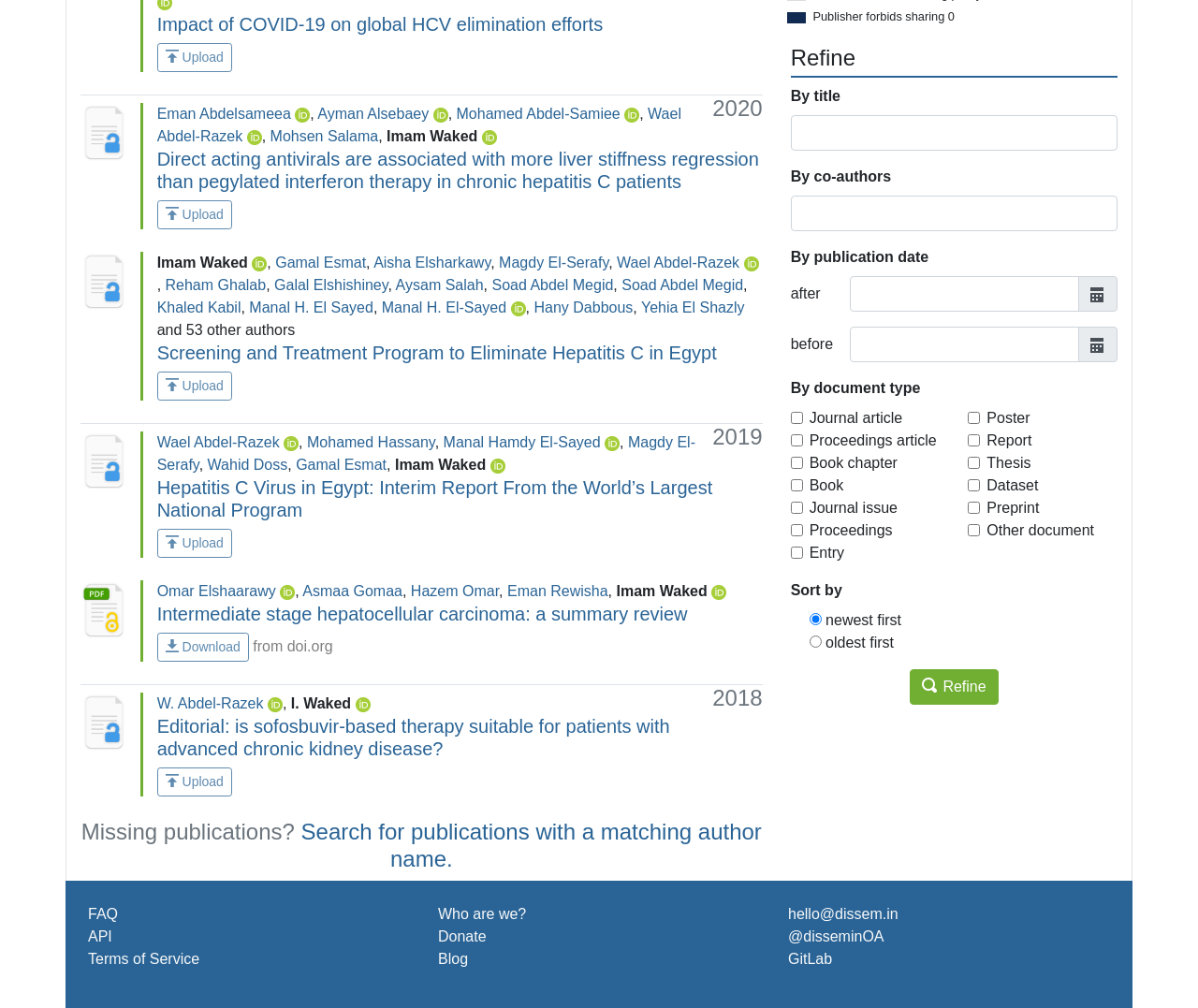Identify the bounding box for the element characterized by the following description: "parent_node: By title name="q"".

[0.66, 0.114, 0.933, 0.15]